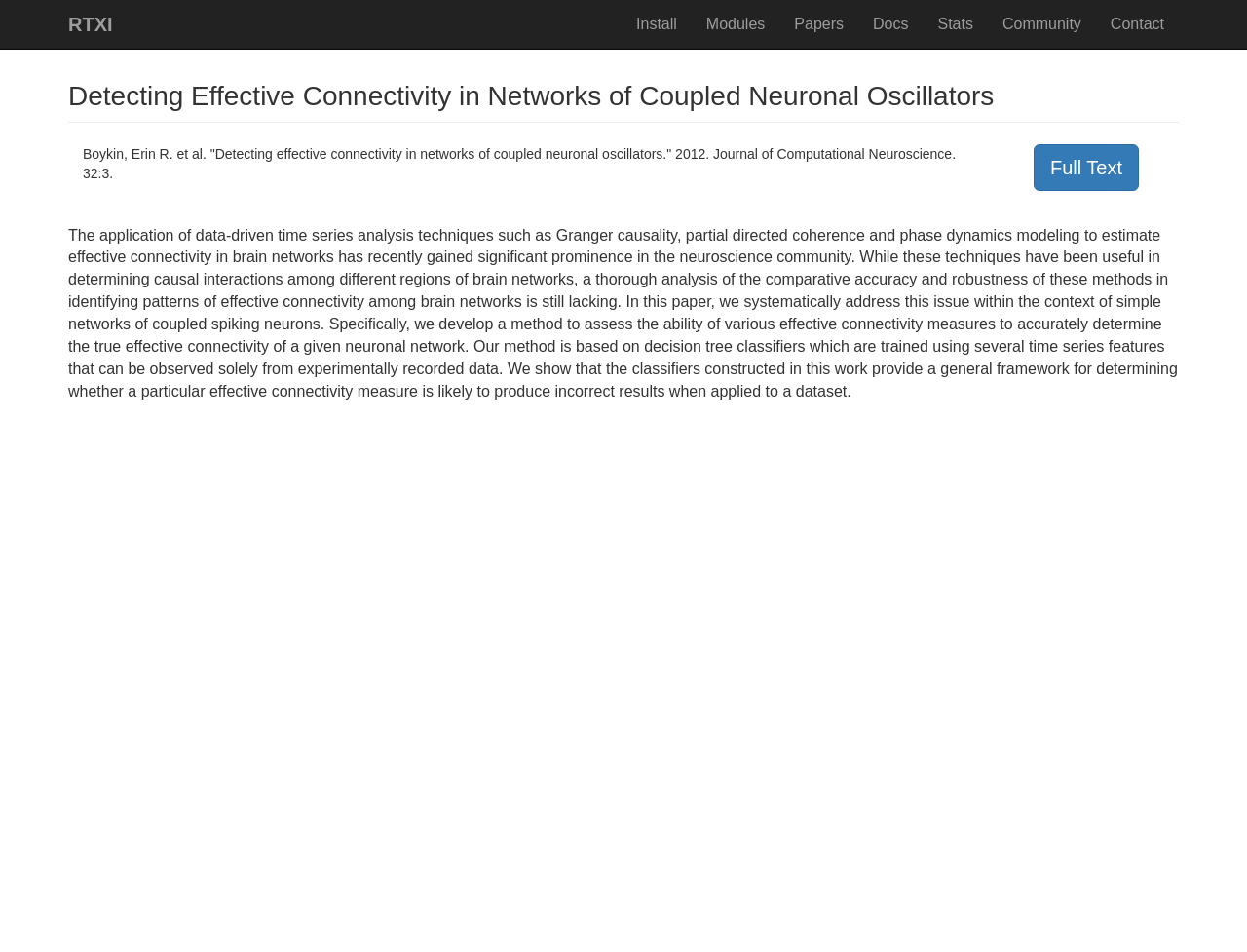How many links are present in the top navigation bar?
Based on the image, answer the question with a single word or brief phrase.

8